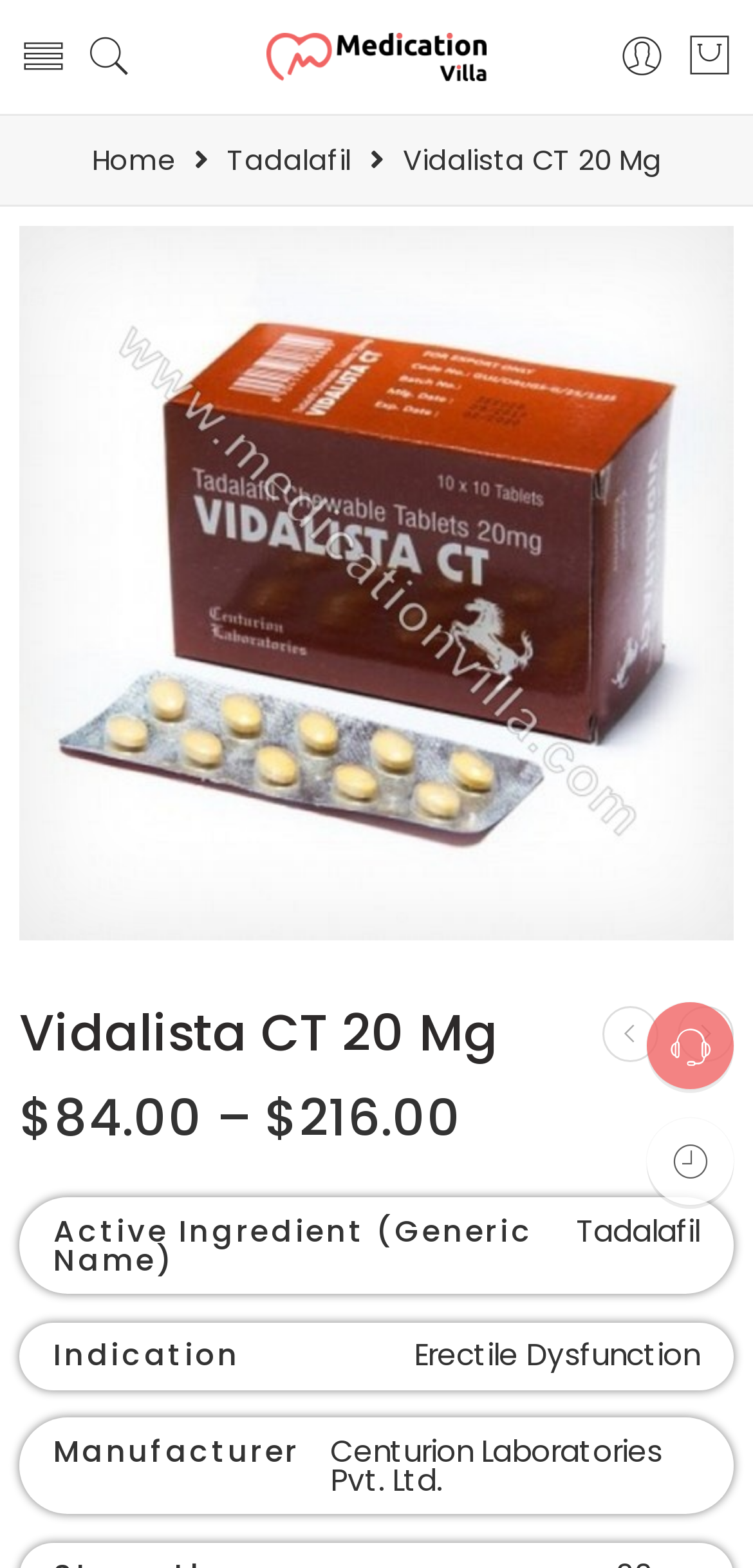Illustrate the webpage thoroughly, mentioning all important details.

The webpage appears to be an e-commerce page for a medication called Vidalista CT 20 Mg. At the top, there are several links and icons, including a logo for "Medication Villa" with an image, and three other links with icons. Below these, there is a layout table with several links and text elements.

On the left side, there are links to "Home" and "Tadalafil", and a static text element displaying "Vidalista CT 20 Mg". On the right side, there is a prominent link to "Buy Vidalista CT 20 Mg" with an accompanying image. Below this, there is a heading element also displaying "Vidalista CT 20 Mg".

Further down, there is a section displaying pricing information, with a dollar sign, a price of "84.00", a dash, and a price of "216.00". Below this, there is a table with three rows, each containing a row header and a grid cell. The row headers display "Active Ingredient (Generic Name)", "Indication", and "Manufacturer", and the grid cells display "Tadalafil", "Erectile Dysfunction", and "Centurion Laboratories Pvt. Ltd.", respectively.

At the bottom of the page, there are several more links and icons, including a link to a copyright symbol and another icon. Overall, the page appears to be focused on selling Vidalista CT 20 Mg medication, with various links and elements providing more information about the product.